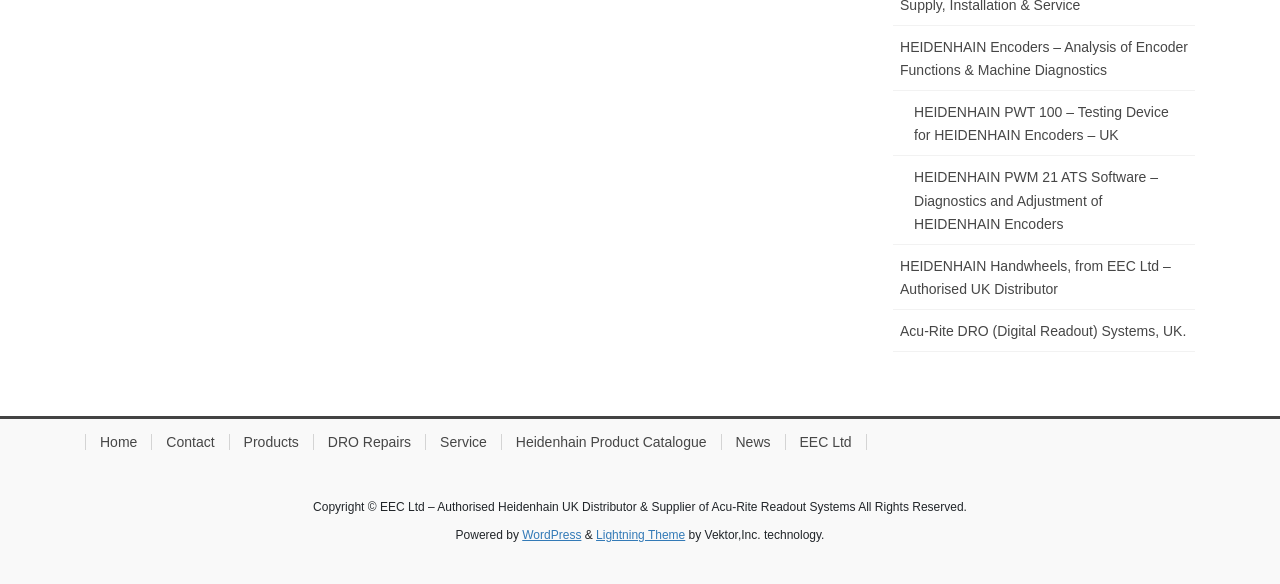Identify the bounding box for the described UI element: "Service".

[0.332, 0.743, 0.391, 0.771]